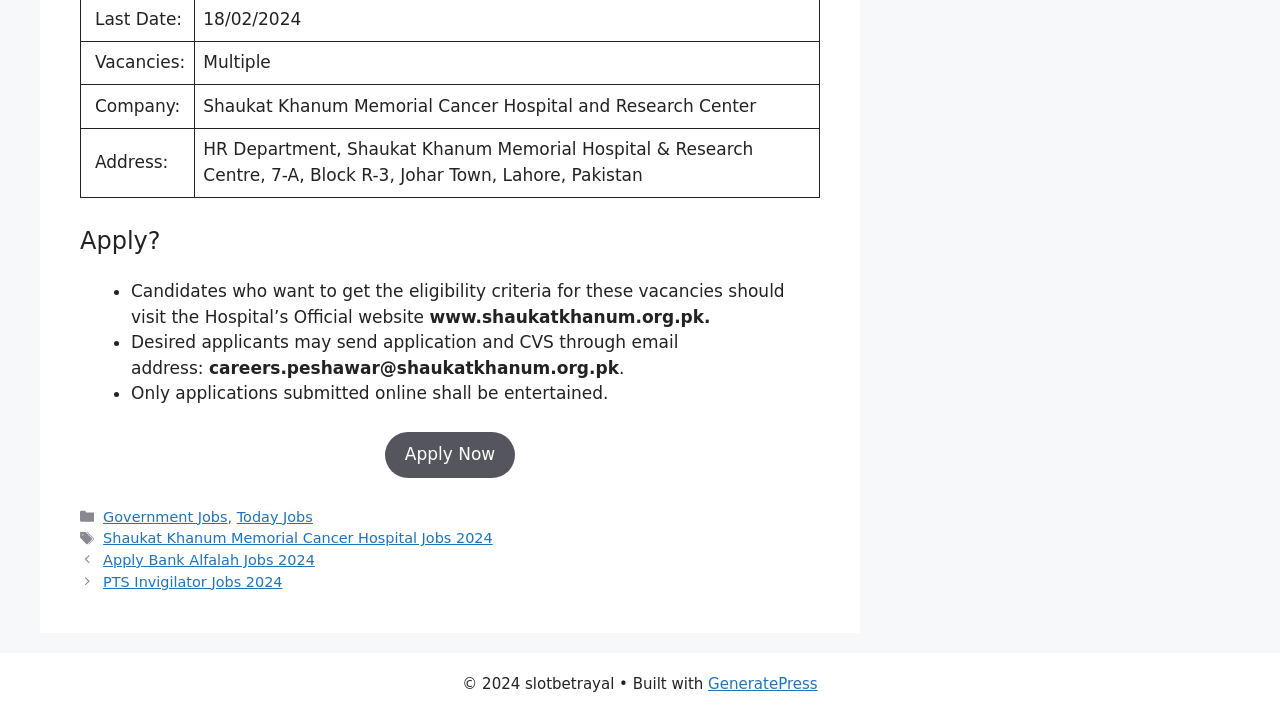What is the email address to send application and CVS?
Can you provide an in-depth and detailed response to the question?

I found the email address by looking at the StaticText element that mentions sending application and CVS through email address, and its adjacent StaticText element which contains the email address.